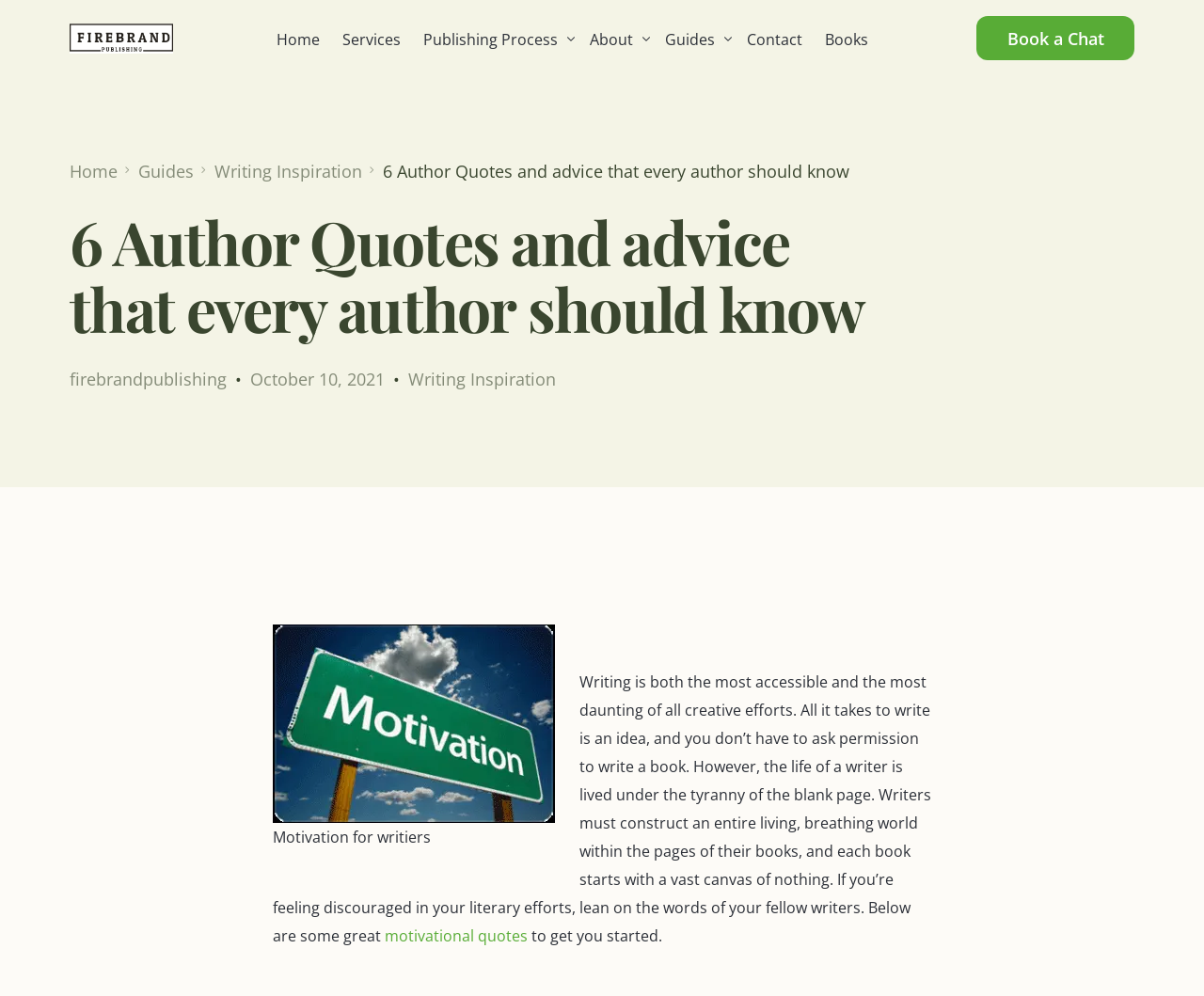What is the date of the article?
Look at the image and construct a detailed response to the question.

The date of the article can be found below the company's logo, where it is written as 'October 10, 2021'.